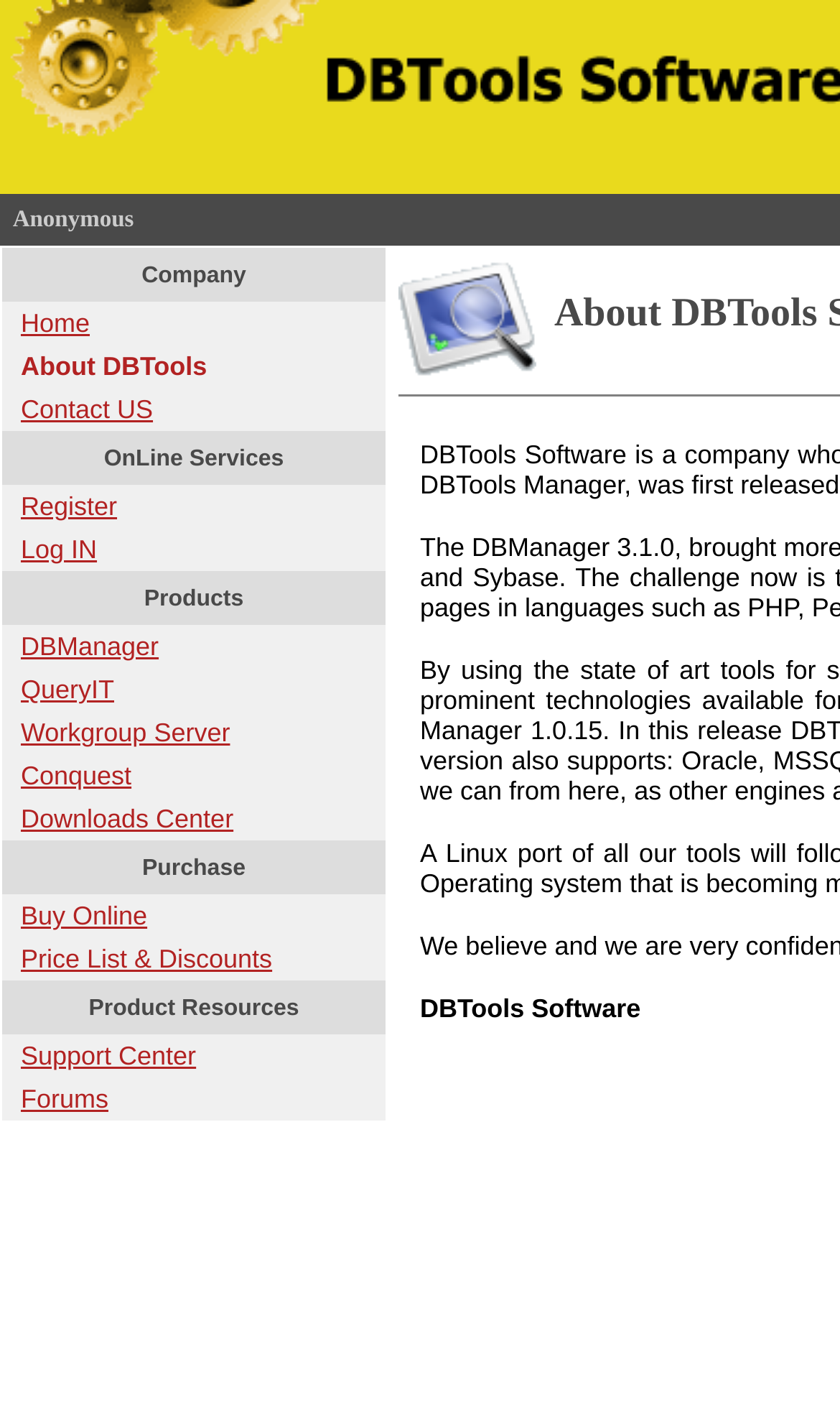Construct a comprehensive caption that outlines the webpage's structure and content.

The webpage is about DBTools Software, specifically the "About" page. At the top, there is a navigation menu with 14 items, including "Home", "About DBTools", "Contact US", "OnLine Services", "Register", "Log IN", "Products", "DBManager", "QueryIT", "Workgroup Server", "Conquest", "Downloads Center", "Purchase", and "Buy Online". Each item is a link, and they are arranged in a vertical list, taking up the left side of the page.

To the right of the navigation menu, there is a large area that takes up most of the page. At the top of this area, there is an image. Below the image, there is a section that appears to be the main content of the page, but the exact details are not specified.

The navigation menu items are evenly spaced and take up a significant portion of the page's vertical space. The image is located near the top of the page, to the right of the navigation menu.